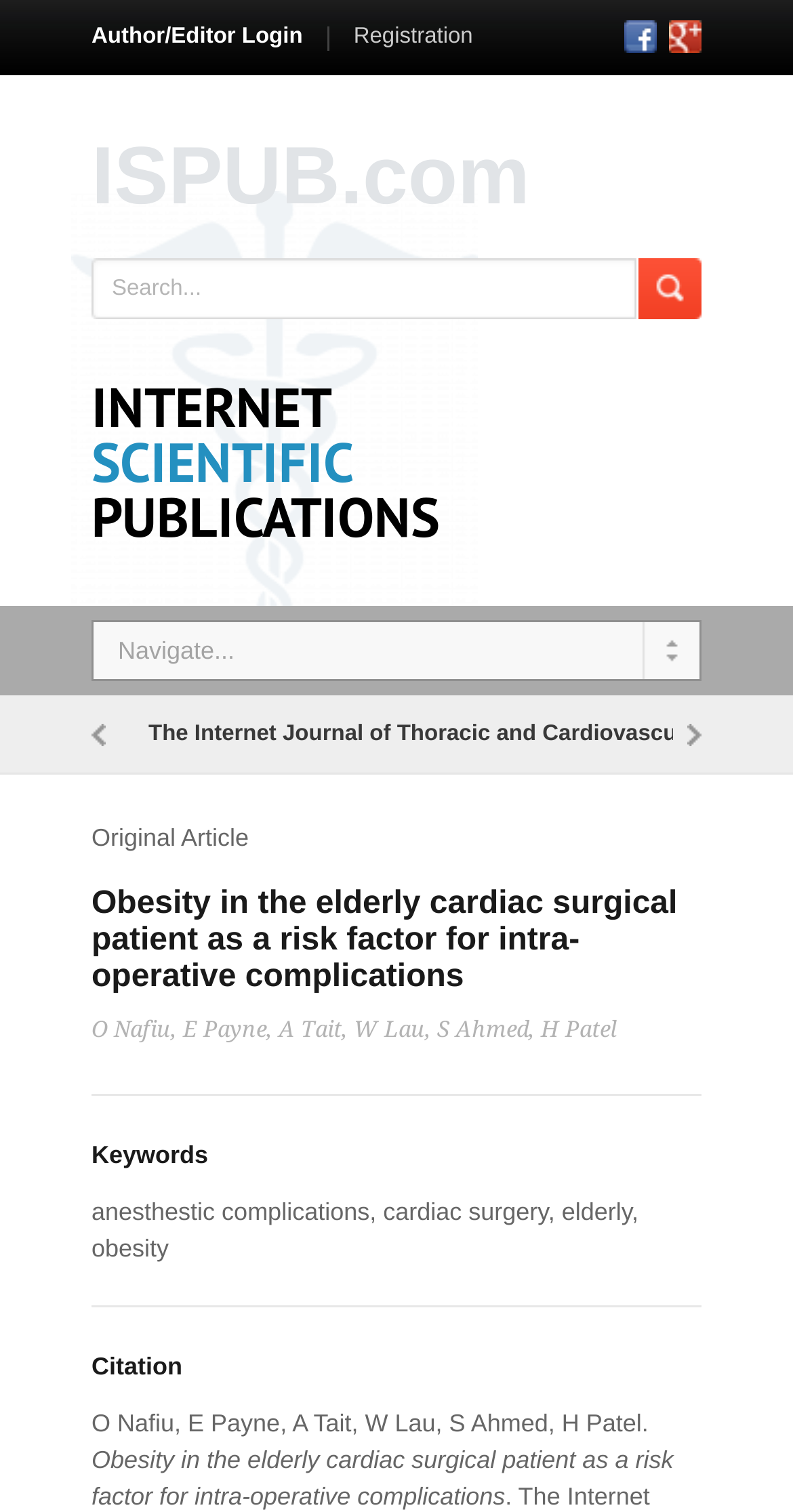Locate the bounding box coordinates of the element that should be clicked to execute the following instruction: "register for an account".

[0.446, 0.016, 0.596, 0.032]